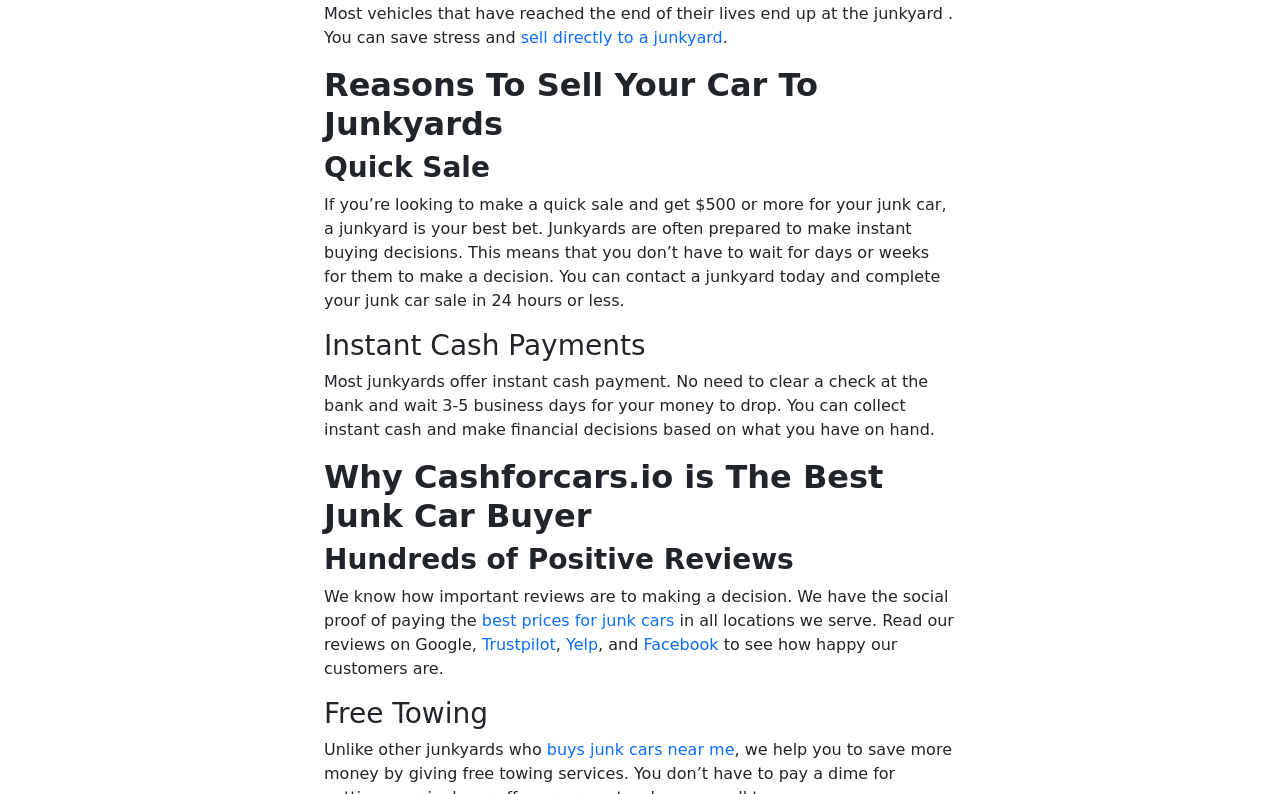Given the element description Continuing Education, predict the bounding box coordinates for the UI element in the webpage screenshot. The format should be (top-left x, top-left y, bottom-right x, bottom-right y), and the values should be between 0 and 1.

None